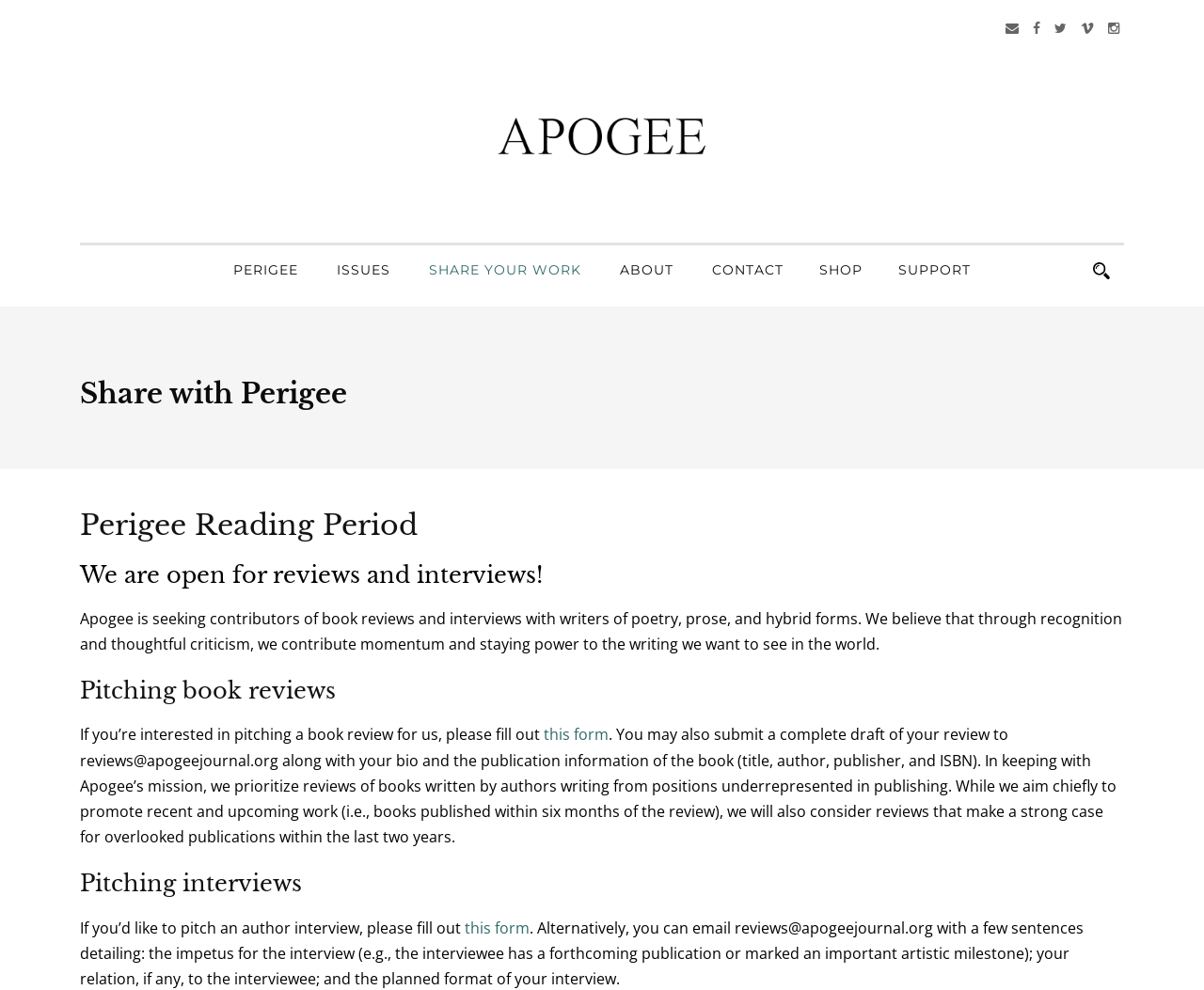Show the bounding box coordinates of the element that should be clicked to complete the task: "Fill out the book review pitch form".

[0.452, 0.732, 0.505, 0.752]